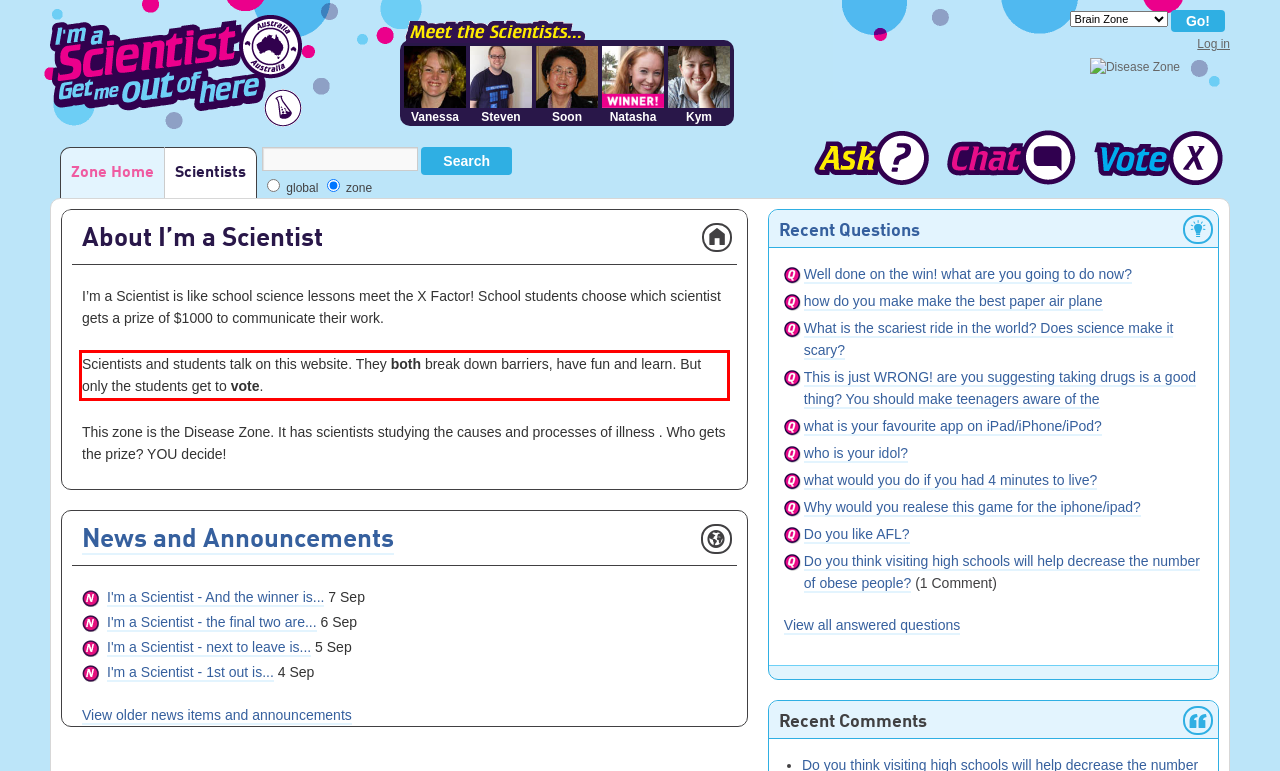Look at the screenshot of the webpage, locate the red rectangle bounding box, and generate the text content that it contains.

Scientists and students talk on this website. They both break down barriers, have fun and learn. But only the students get to vote.